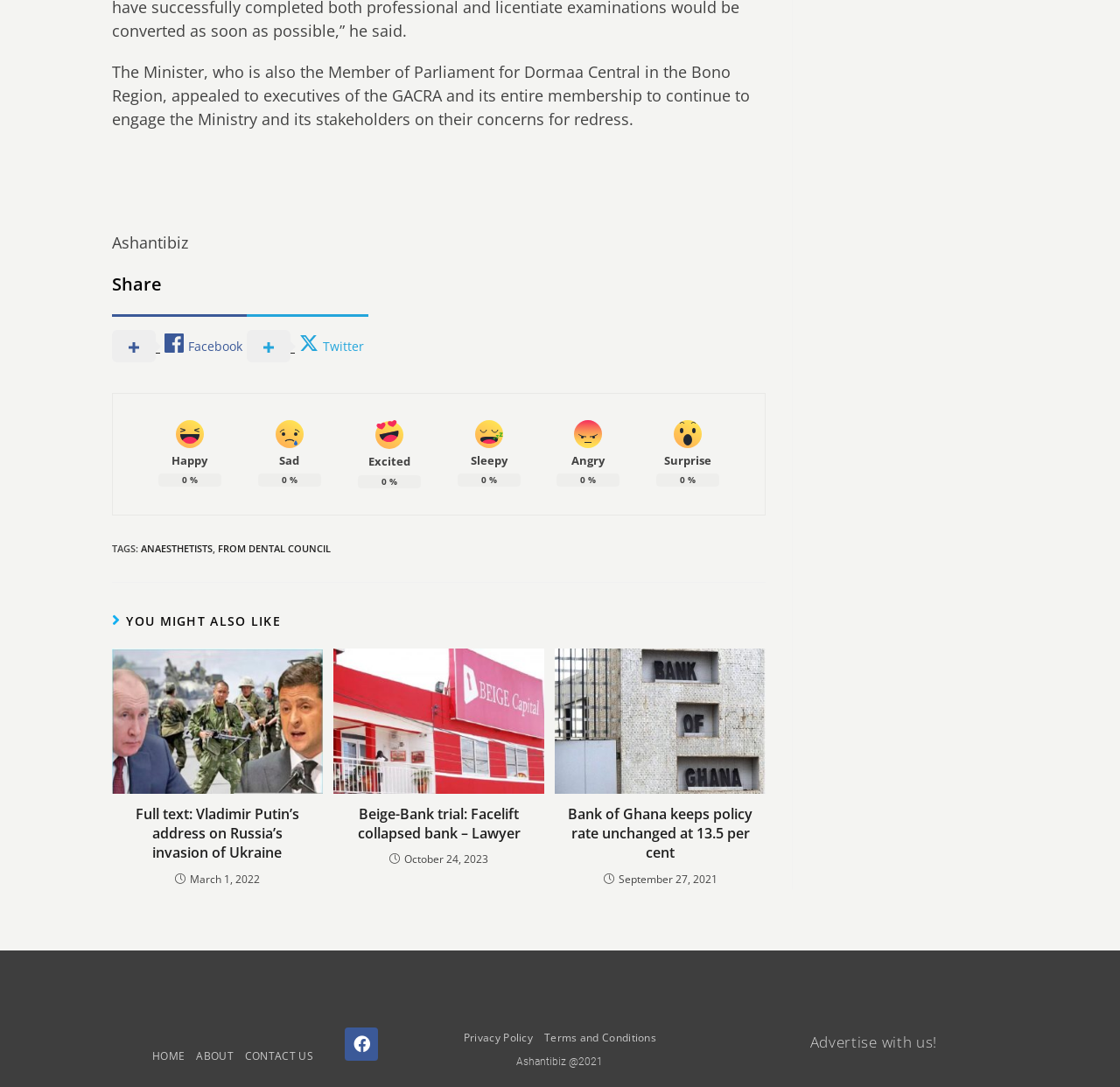Please determine the bounding box coordinates of the element's region to click for the following instruction: "Go to HOME page".

[0.131, 0.955, 0.17, 0.988]